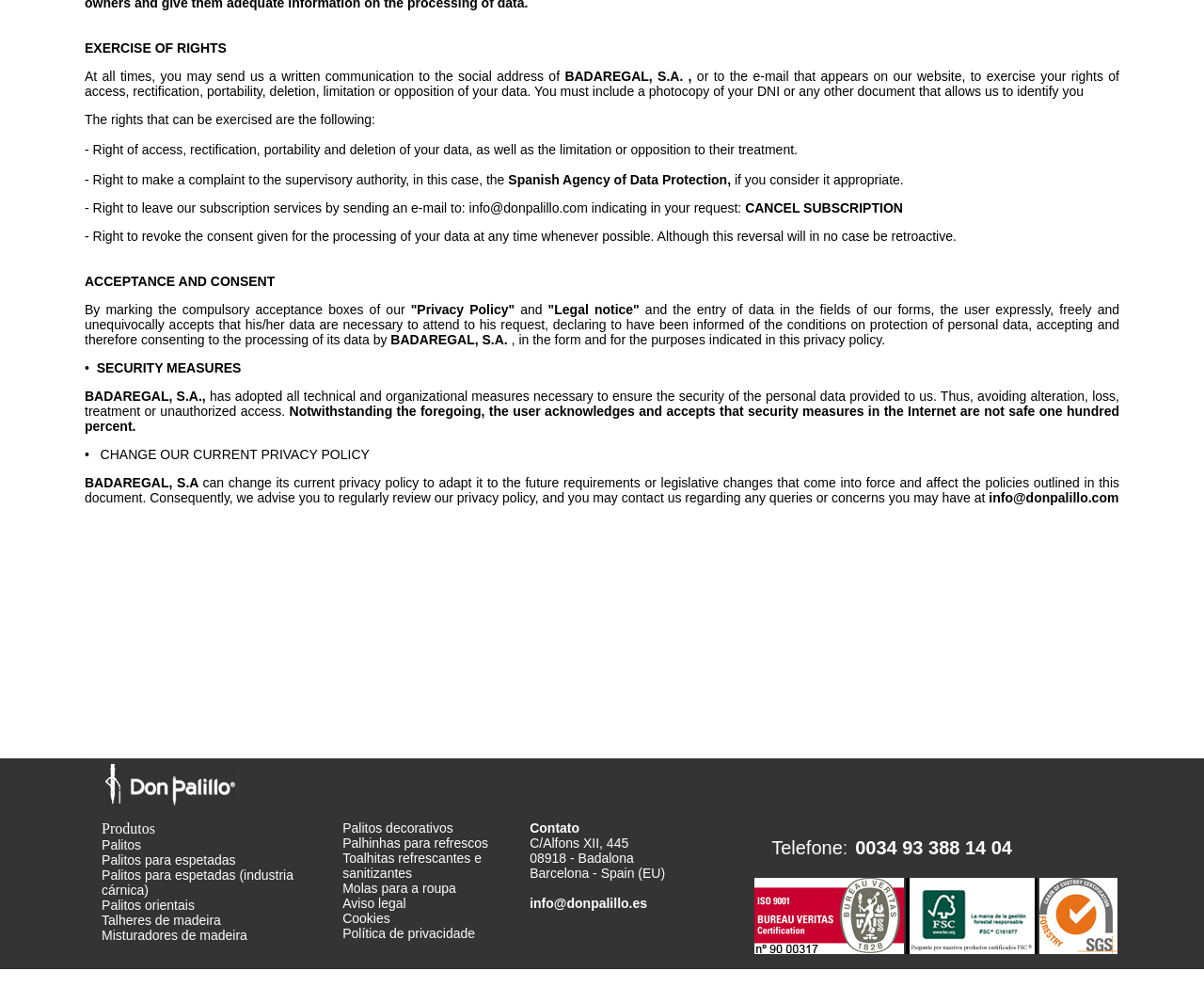Please determine the bounding box coordinates, formatted as (top-left x, top-left y, bottom-right x, bottom-right y), with all values as floating point numbers between 0 and 1. Identify the bounding box of the region described as: Produtos

[0.084, 0.818, 0.129, 0.834]